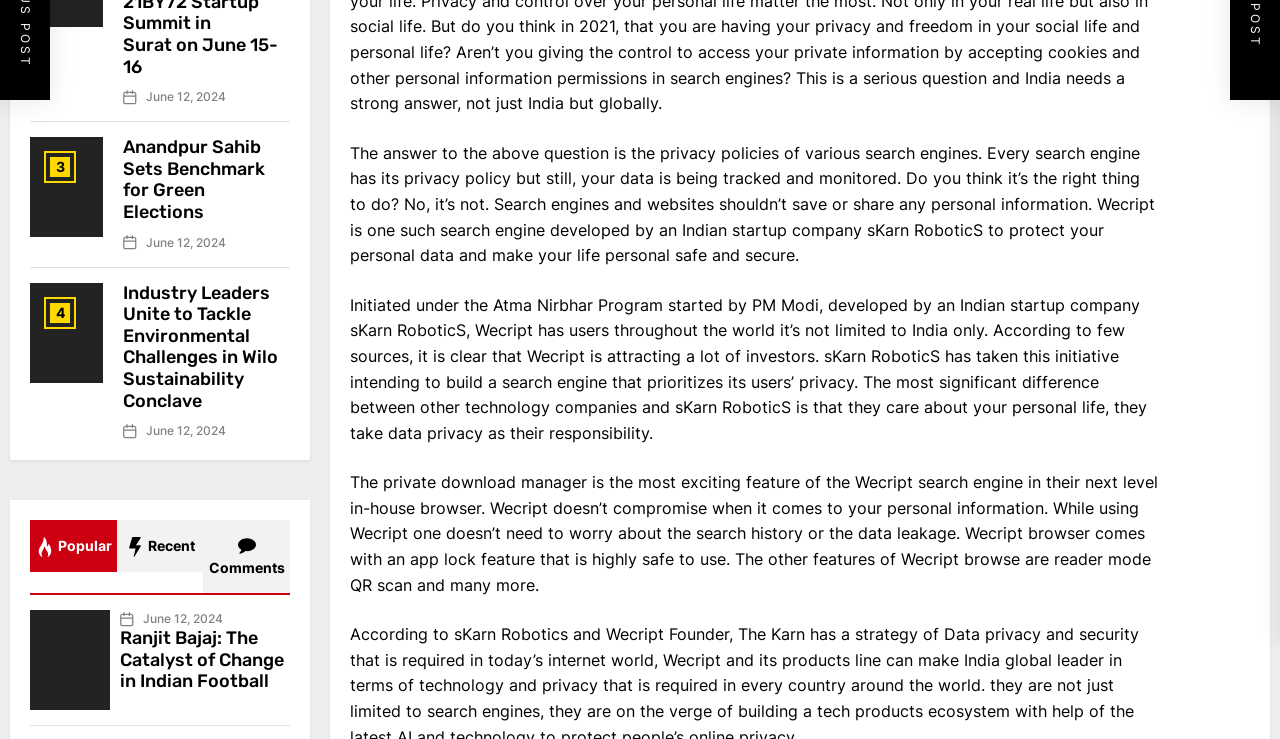Provide the bounding box coordinates of the HTML element this sentence describes: "June 12, 2024". The bounding box coordinates consist of four float numbers between 0 and 1, i.e., [left, top, right, bottom].

[0.112, 0.826, 0.174, 0.85]